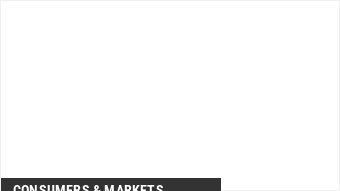What is the main topic of Clare Varga's quote?
Please ensure your answer is as detailed and informative as possible.

The caption states that Clare Varga is discussing the complexities of trends on TikTok, which implies that the main topic of her quote is TikTok trends and their impact on the beauty industry.